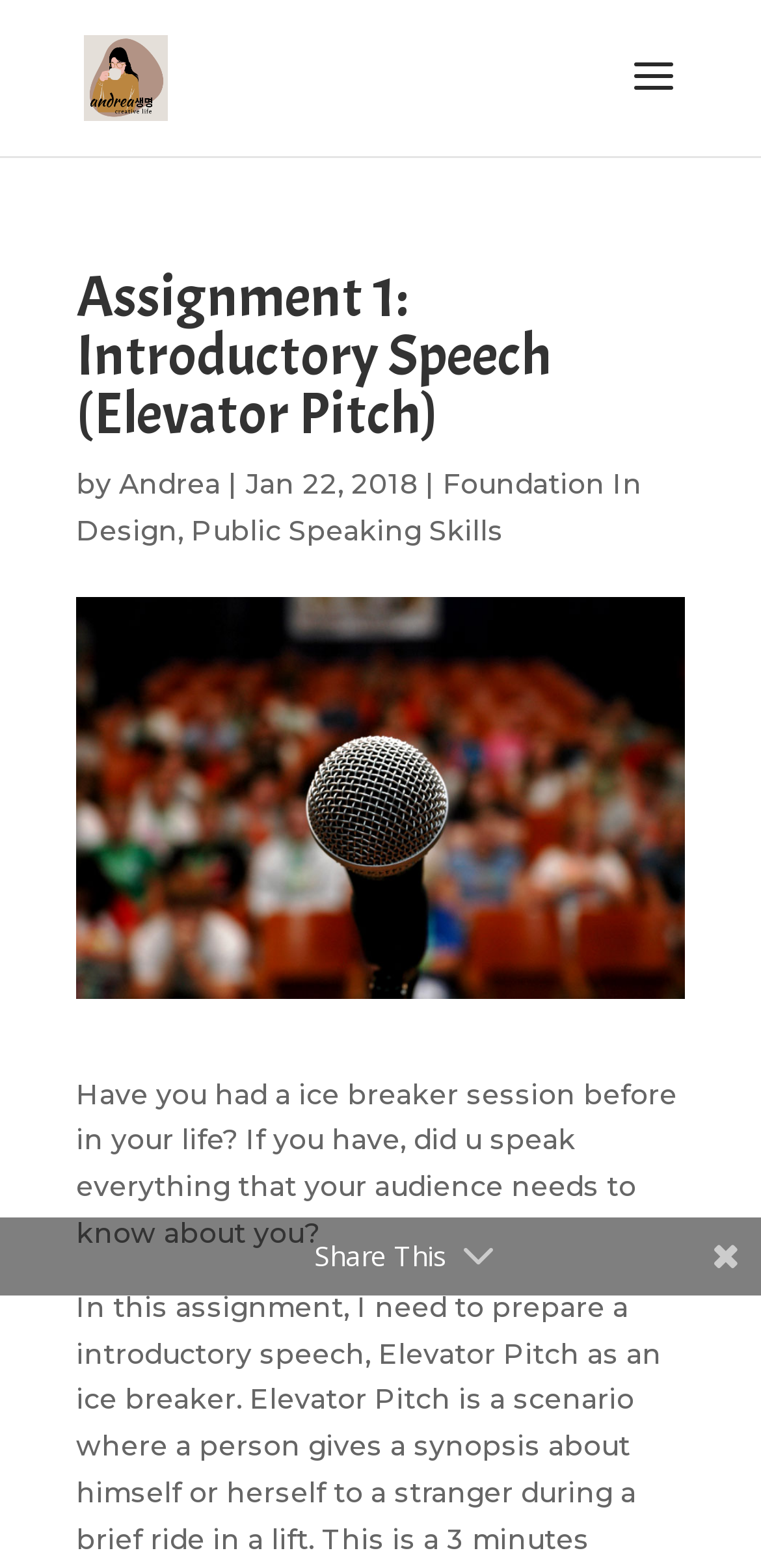What is the name of the author of this article?
Look at the screenshot and give a one-word or phrase answer.

Andrea